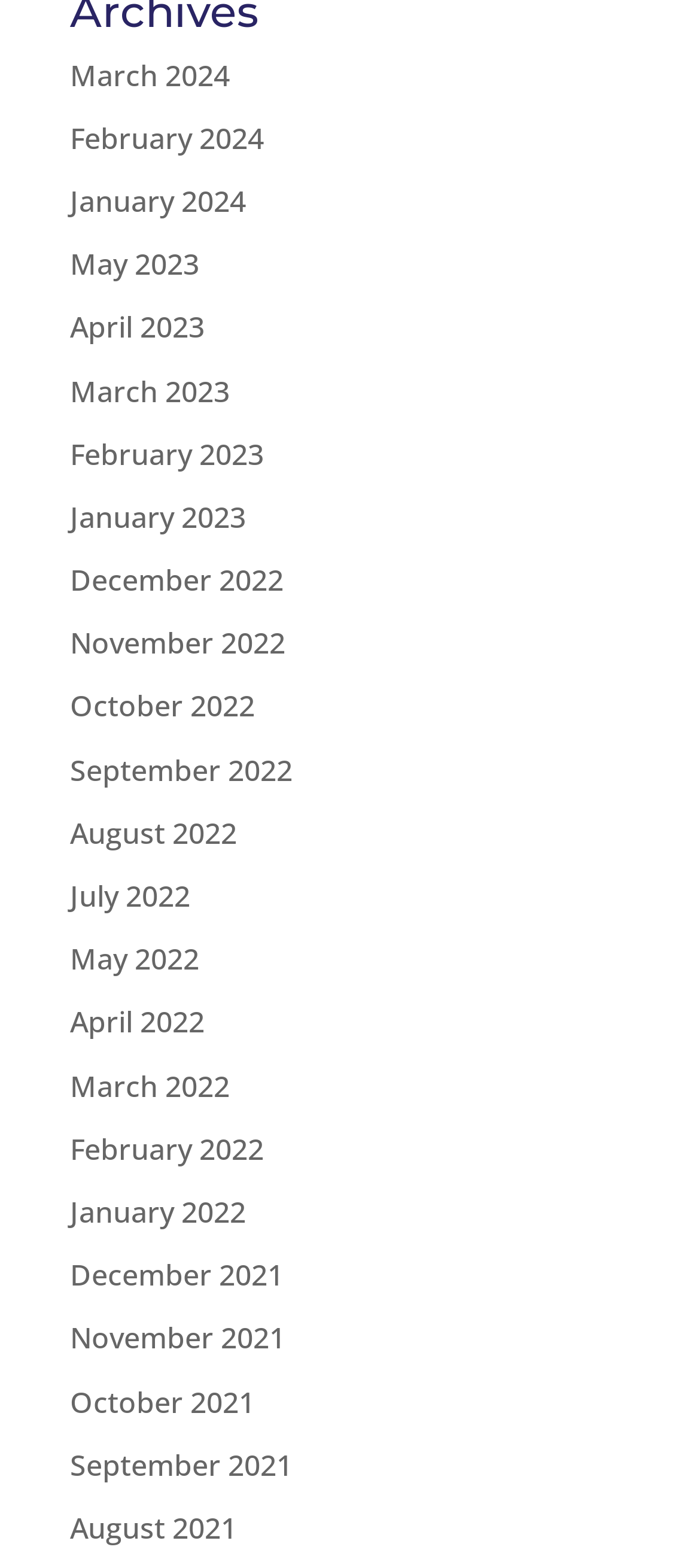Find the bounding box coordinates for the UI element that matches this description: "April 2022".

[0.1, 0.639, 0.292, 0.665]